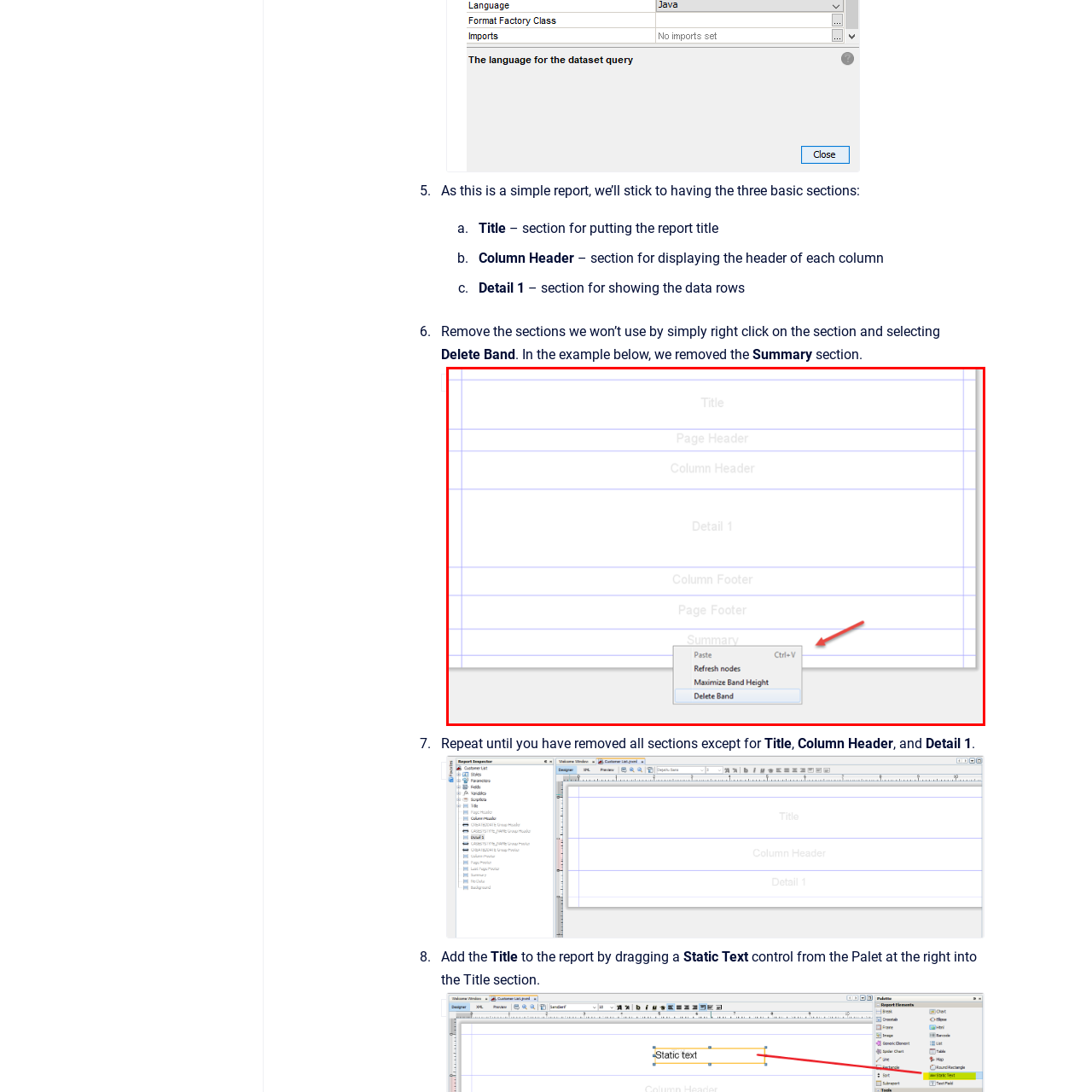What is the function of the context menu?
Analyze the image enclosed by the red bounding box and reply with a one-word or phrase answer.

Provides editing options